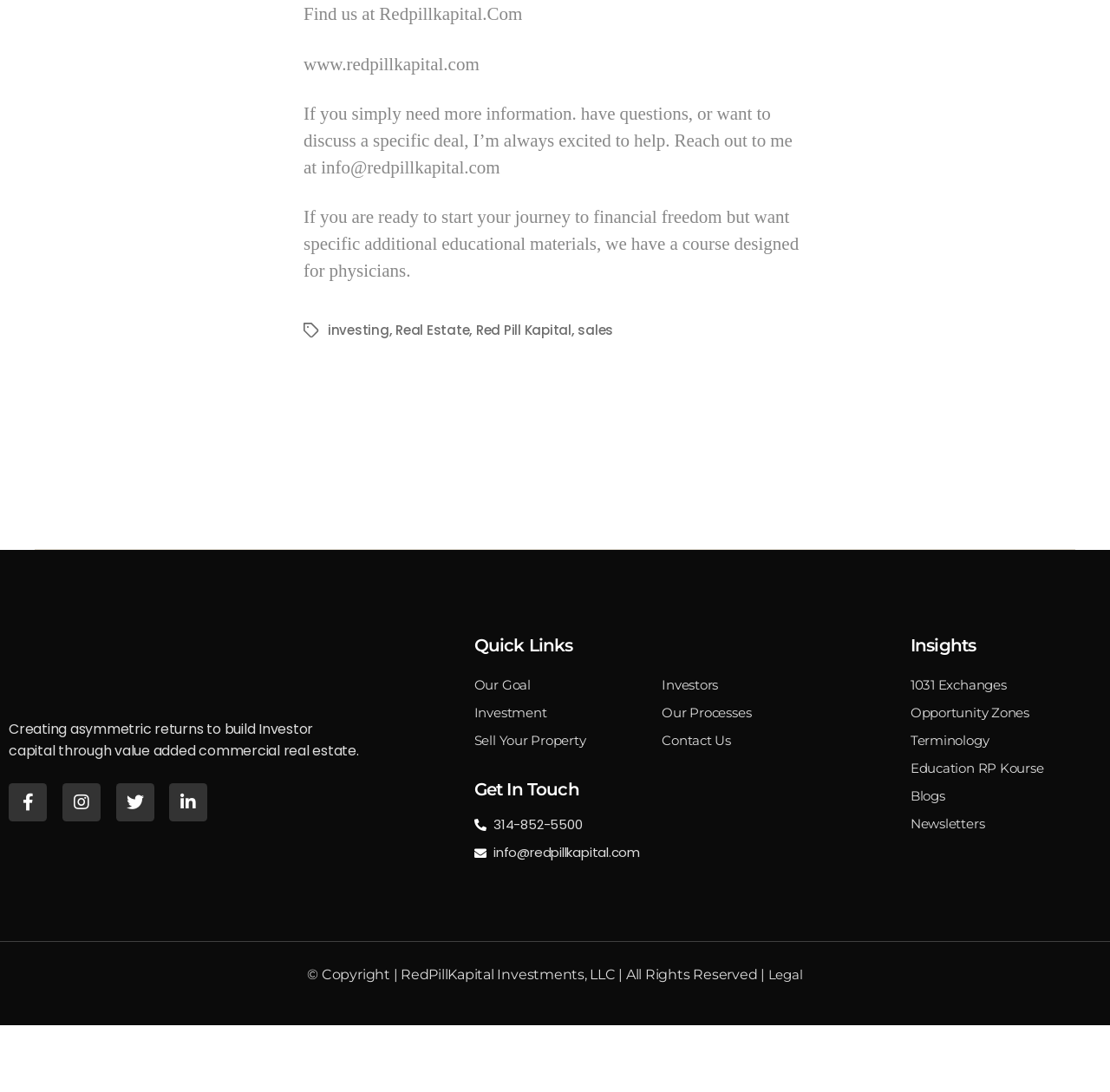What is the phone number to contact?
Analyze the image and deliver a detailed answer to the question.

The phone number is listed under the 'Get In Touch' heading at the bottom of the webpage, as a link with the text '314-852-5500'.